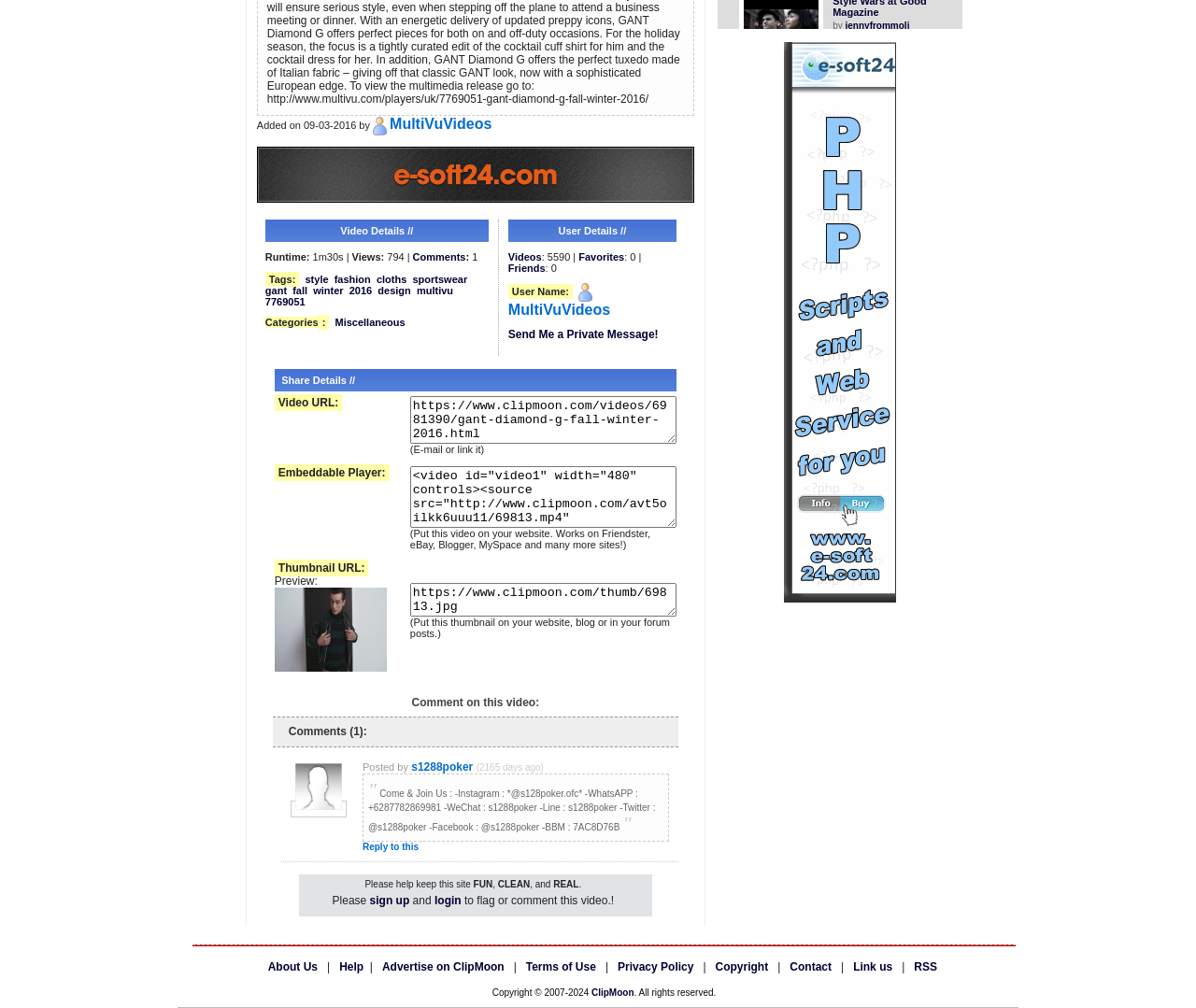Locate the bounding box for the described UI element: "emotions - Arts Exhibition@Agnes b". Ensure the coordinates are four float numbers between 0 and 1, formatted as [left, top, right, bottom].

[0.696, 0.833, 0.78, 0.855]